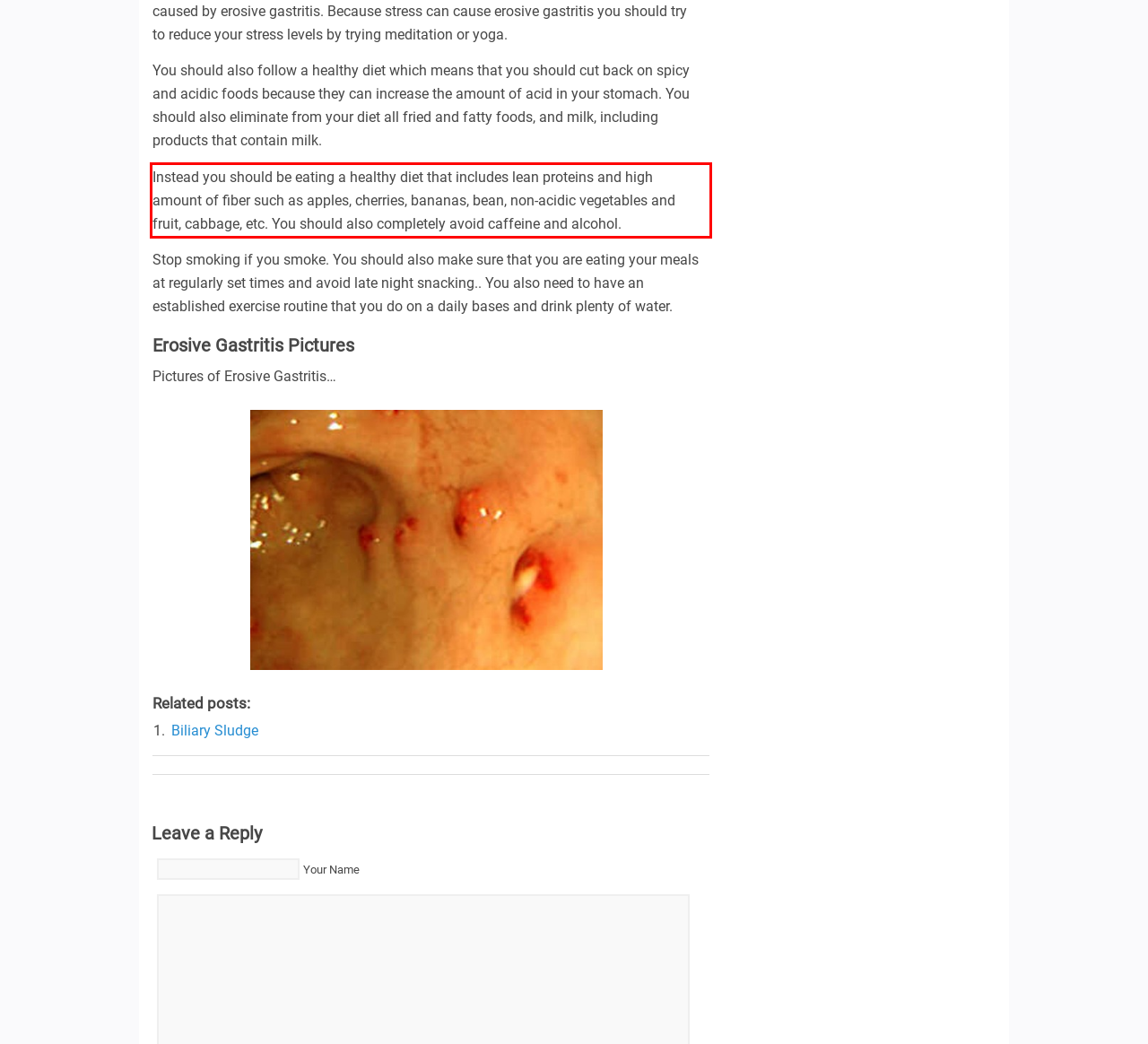Please identify the text within the red rectangular bounding box in the provided webpage screenshot.

Instead you should be eating a healthy diet that includes lean proteins and high amount of fiber such as apples, cherries, bananas, bean, non-acidic vegetables and fruit, cabbage, etc. You should also completely avoid caffeine and alcohol.